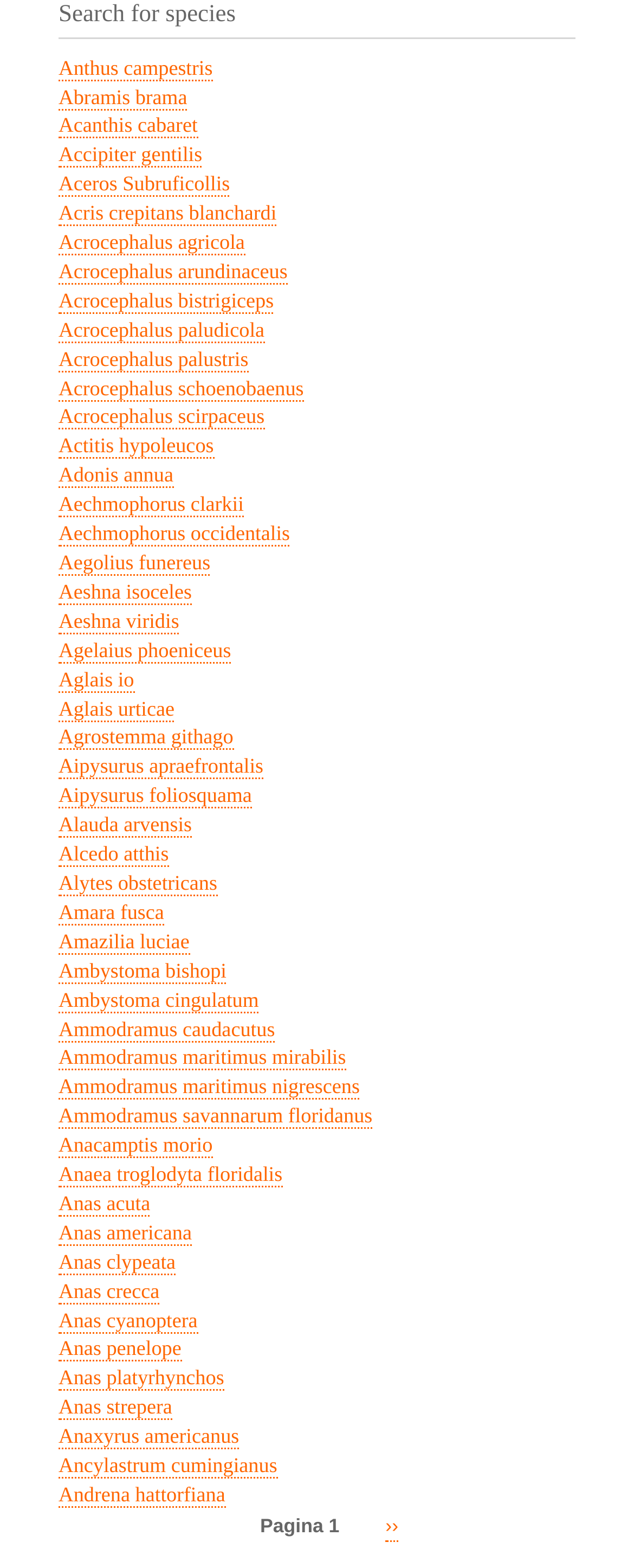What is the purpose of the 'Paginatie' section?
Please ensure your answer is as detailed and informative as possible.

The 'Paginatie' section contains a heading and a link to the next page, suggesting that its purpose is to allow users to navigate between pages.